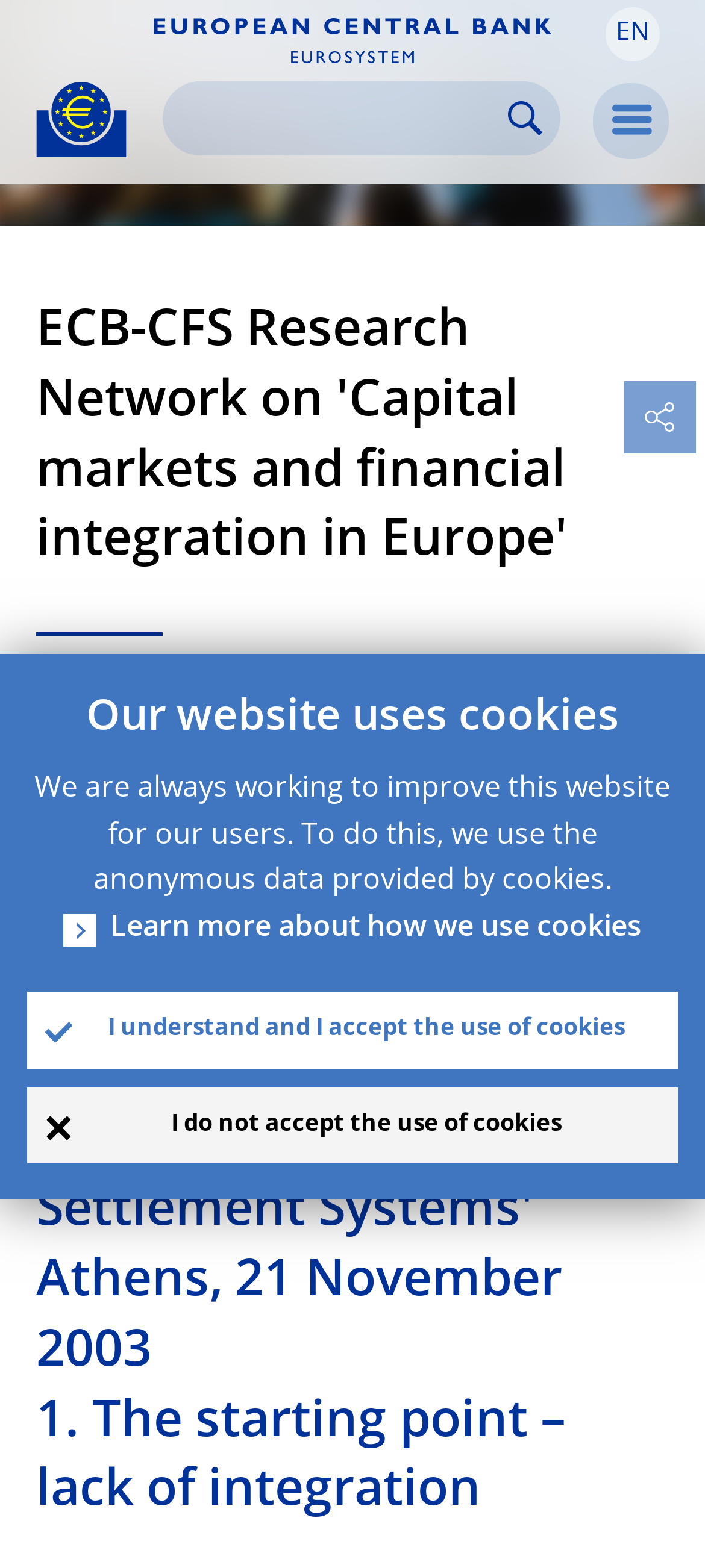What is the main title displayed on this webpage?

ECB-CFS Research Network on 'Capital markets and financial integration in Europe'